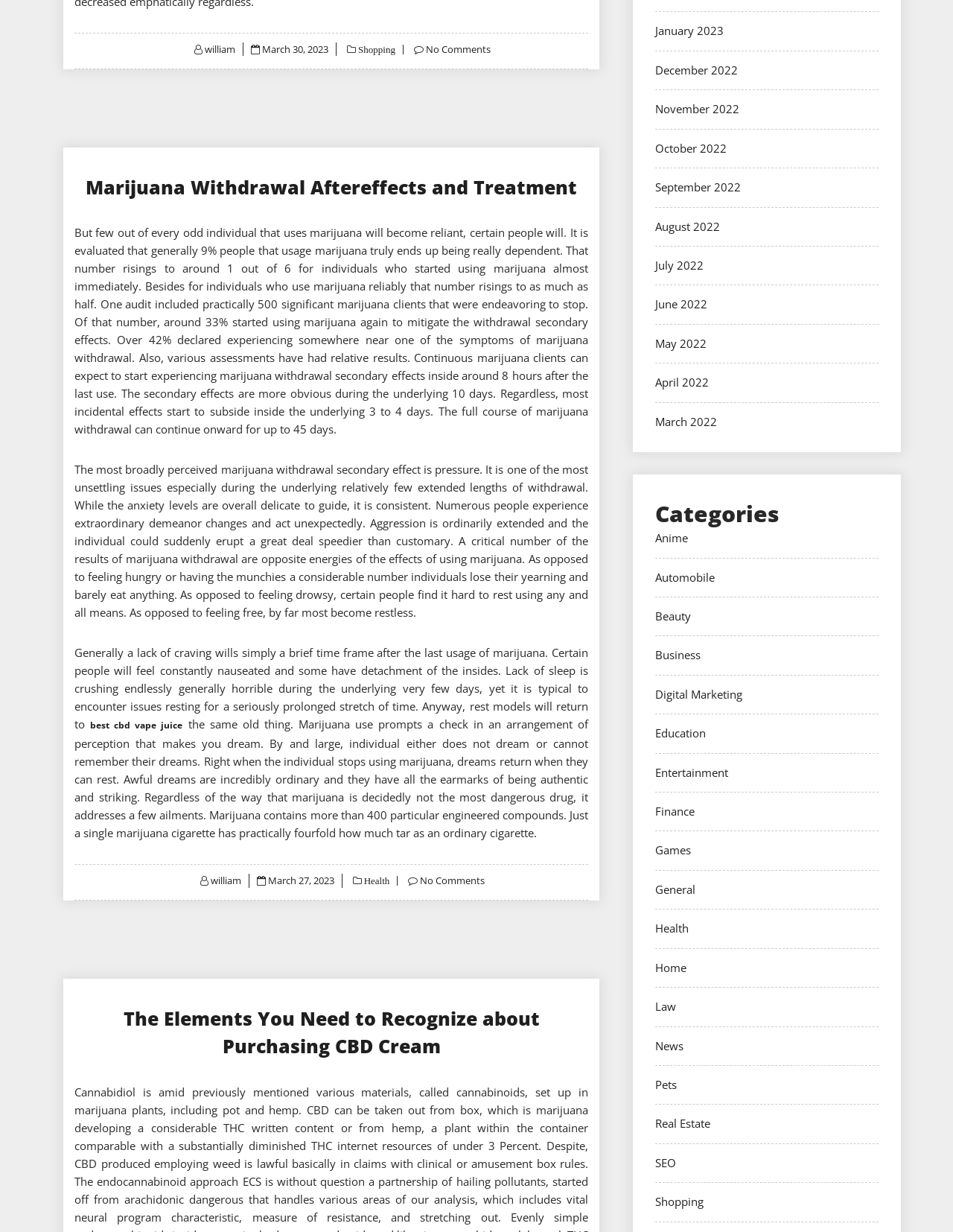Use the details in the image to answer the question thoroughly: 
What is the purpose of the article 'Marijuana Withdrawal Aftereffects and Treatment'?

The article 'Marijuana Withdrawal Aftereffects and Treatment' aims to inform readers about the withdrawal effects of marijuana, its treatment, and the symptoms associated with it, providing valuable information to those who are dependent on marijuana.